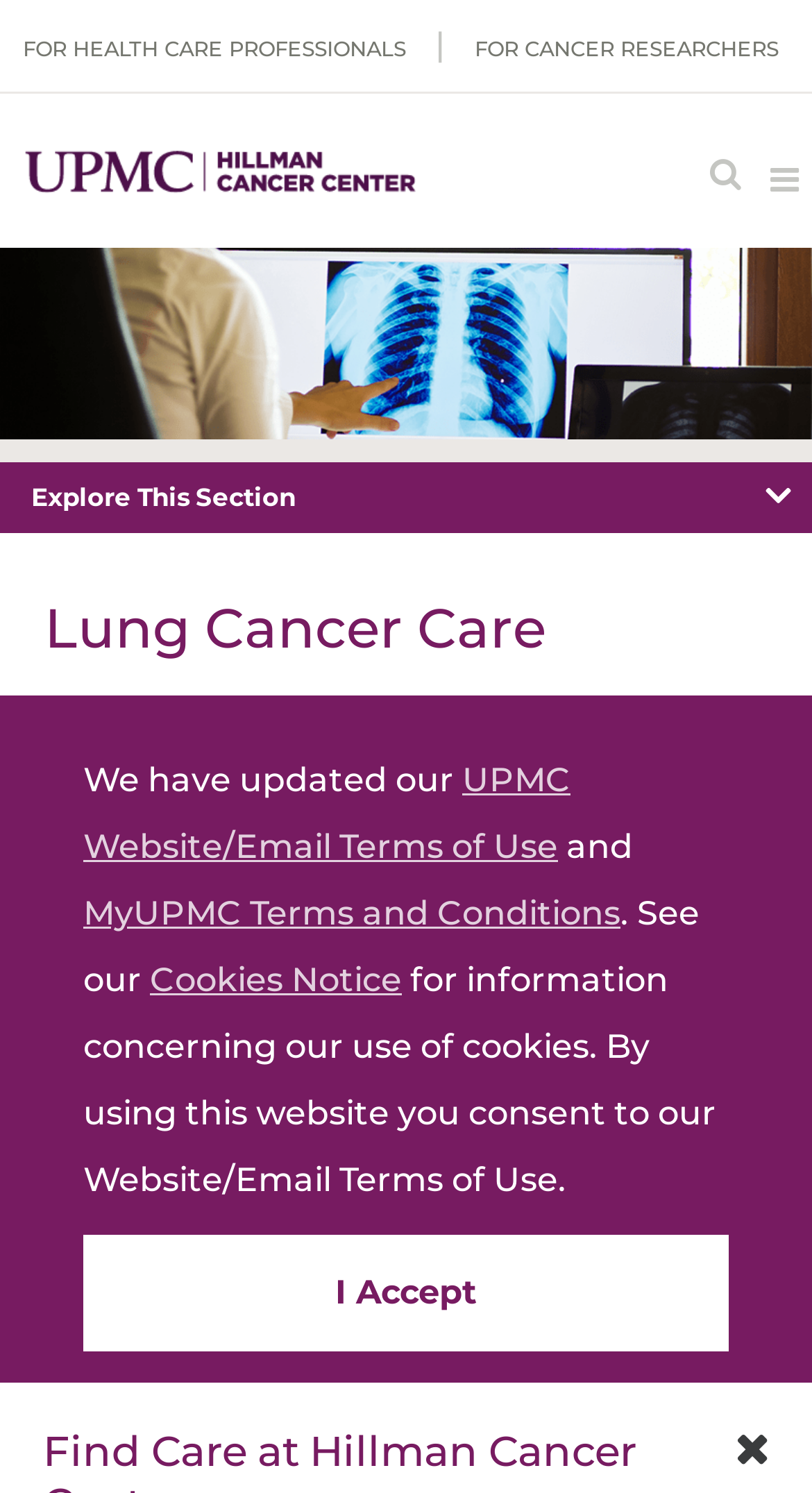Show me the bounding box coordinates of the clickable region to achieve the task as per the instruction: "Click on CONTACT US".

[0.503, 0.886, 0.75, 0.905]